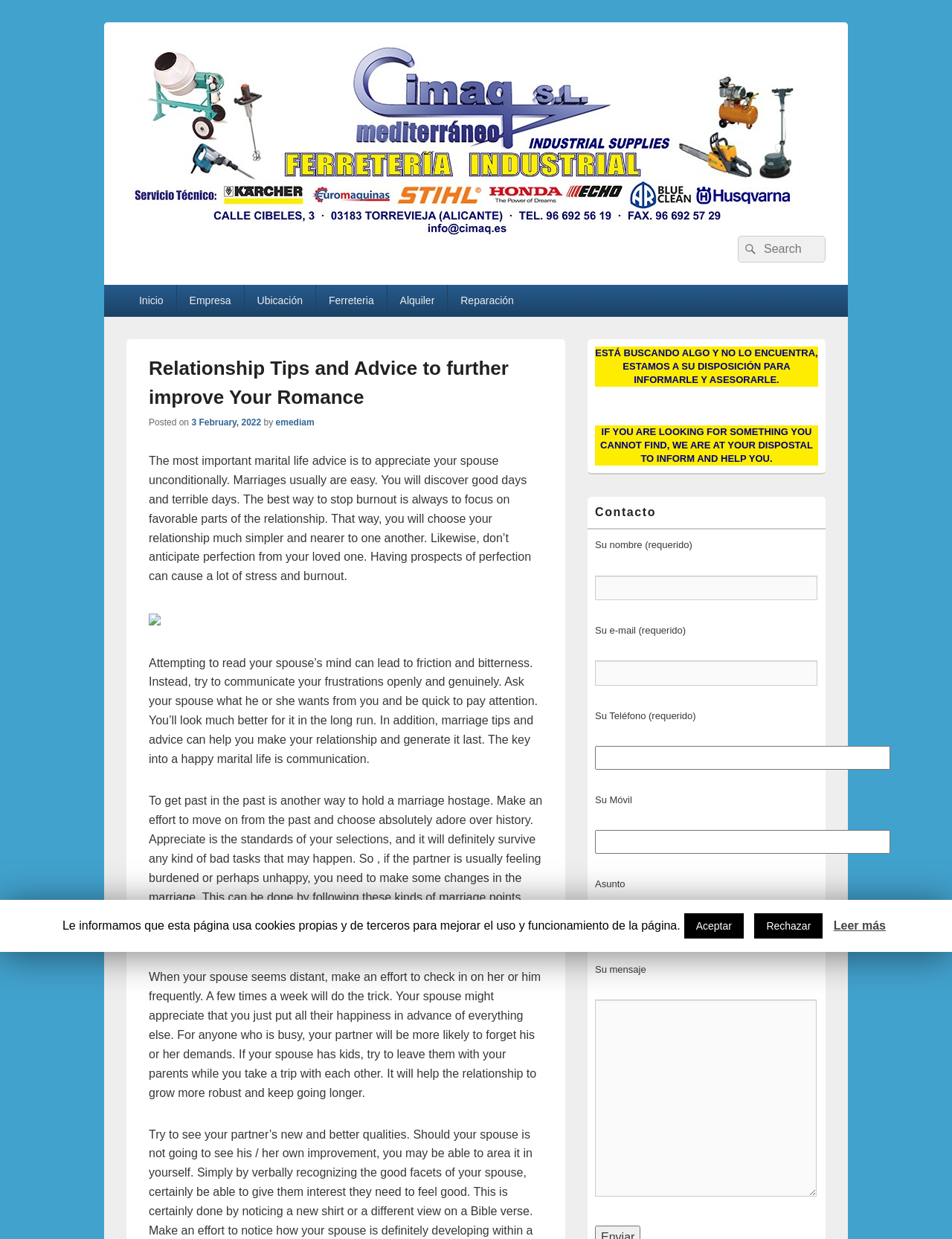Locate the bounding box coordinates of the area to click to fulfill this instruction: "Click on the link to the inicio page". The bounding box should be presented as four float numbers between 0 and 1, in the order [left, top, right, bottom].

[0.133, 0.23, 0.185, 0.255]